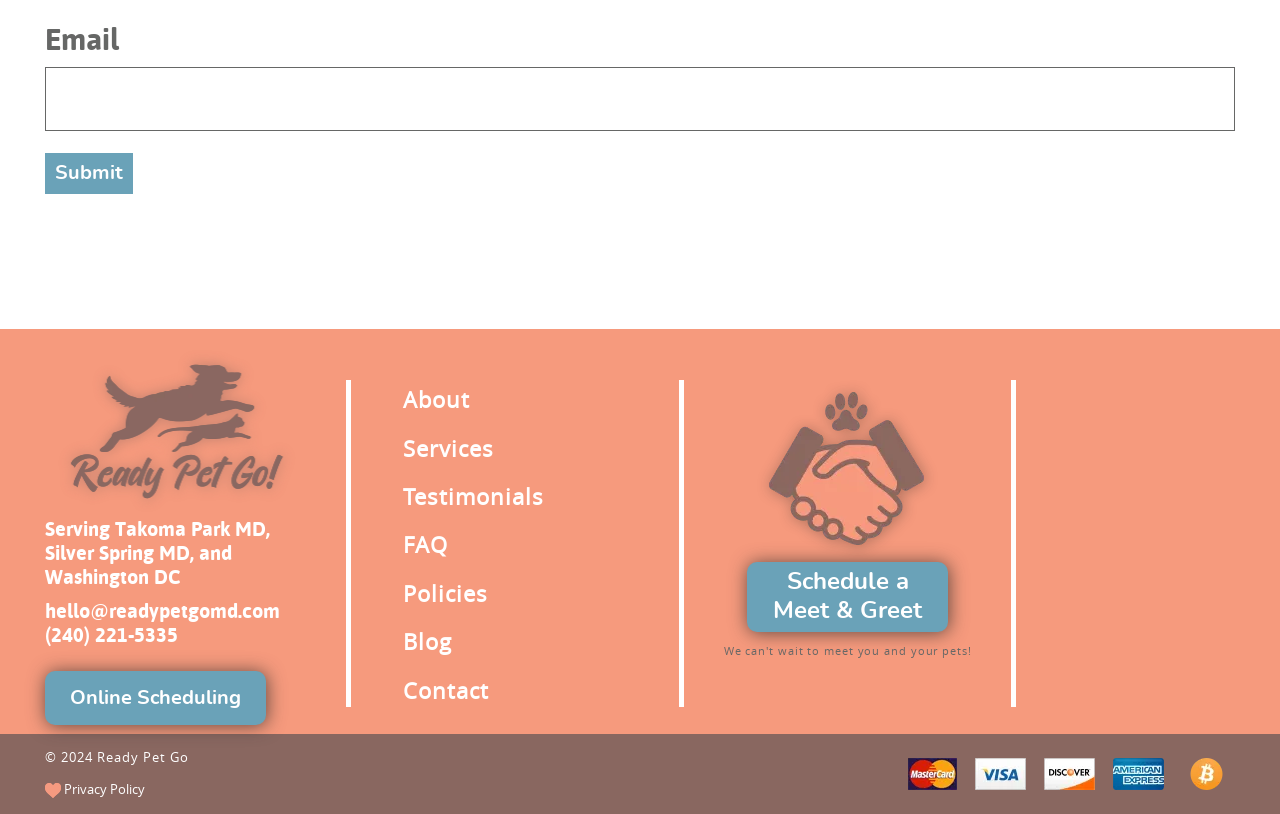Identify the bounding box coordinates of the region I need to click to complete this instruction: "Enter email".

[0.035, 0.082, 0.965, 0.161]